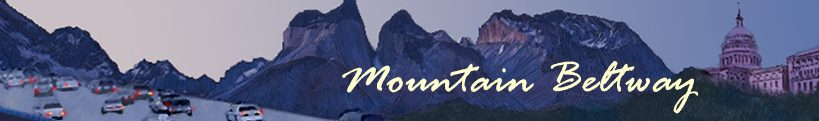Carefully examine the image and provide an in-depth answer to the question: What is the subject matter of the blog?

The blog title 'Mountain Beltway' elegantly scripted, conveys a thoughtful connection between nature, travel, and the sharing of knowledge, particularly in the context of the Earth and space sciences, indicating that the subject matter of the blog is related to these fields.